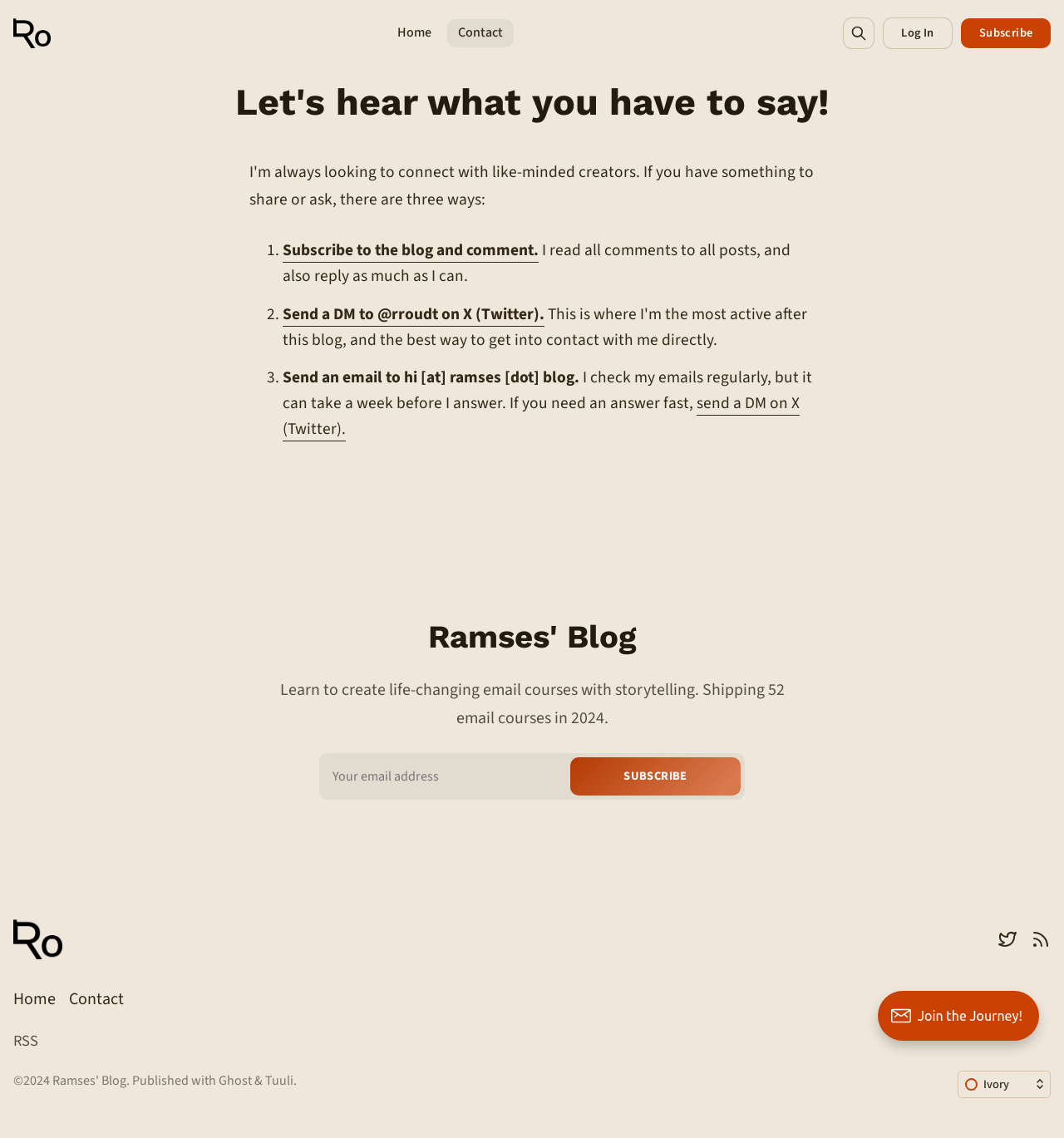What is the name of the blog?
Utilize the information in the image to give a detailed answer to the question.

The name of the blog can be found in the heading element with the text 'Ramses' Blog' which is located at the top of the webpage, and also in the image element with the same text.